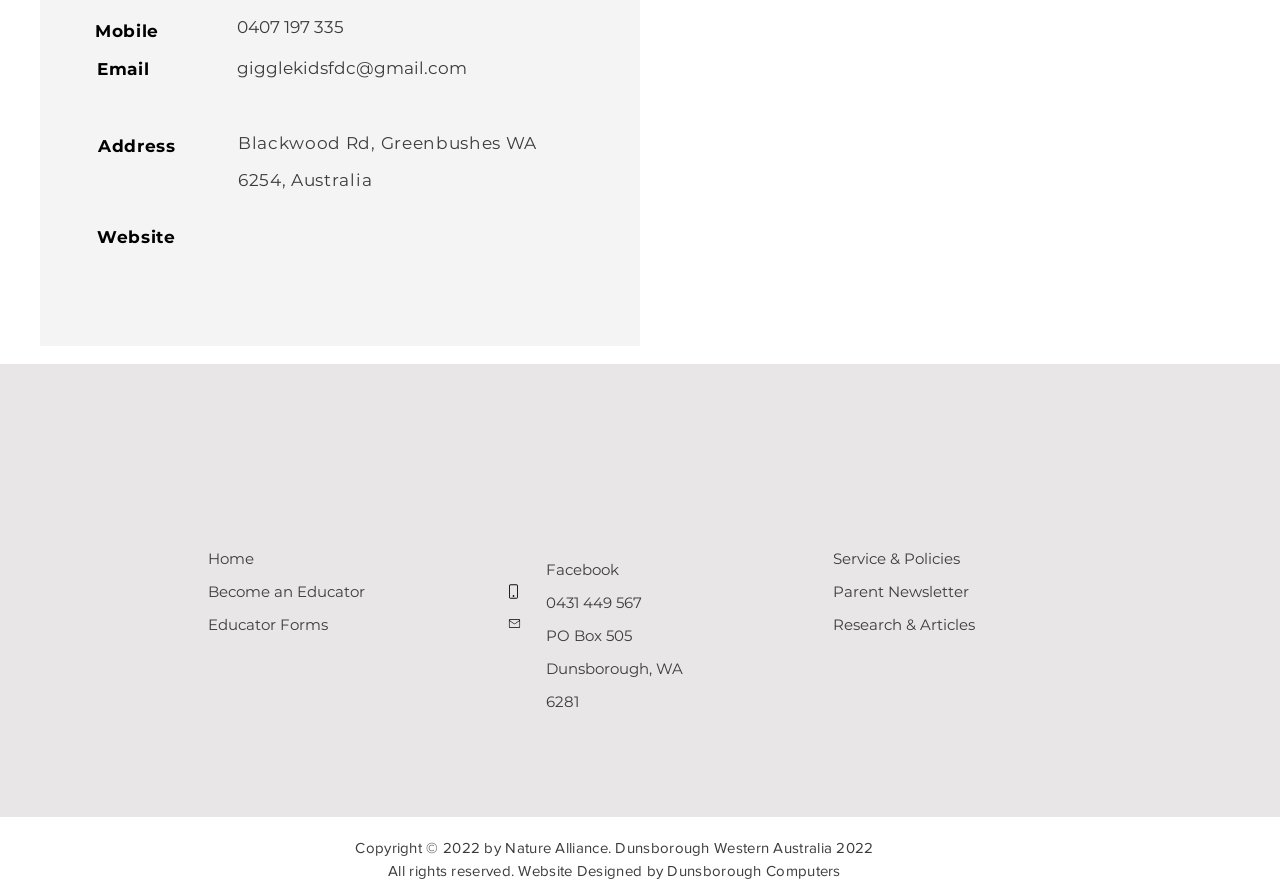Provide the bounding box coordinates in the format (top-left x, top-left y, bottom-right x, bottom-right y). All values are floating point numbers between 0 and 1. Determine the bounding box coordinate of the UI element described as: Home

[0.162, 0.622, 0.198, 0.643]